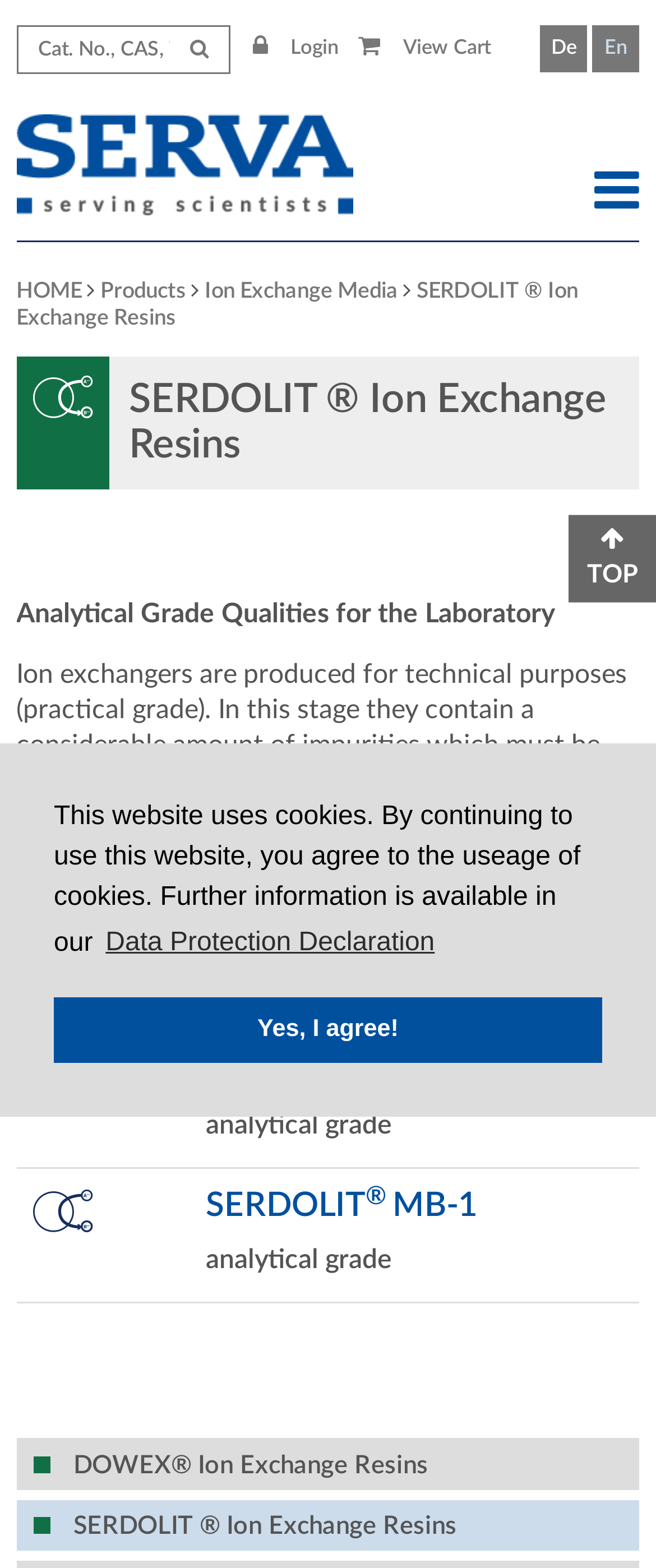Using the given description, provide the bounding box coordinates formatted as (top-left x, top-left y, bottom-right x, bottom-right y), with all values being floating point numbers between 0 and 1. Description: Yes, I agree!

[0.082, 0.636, 0.918, 0.678]